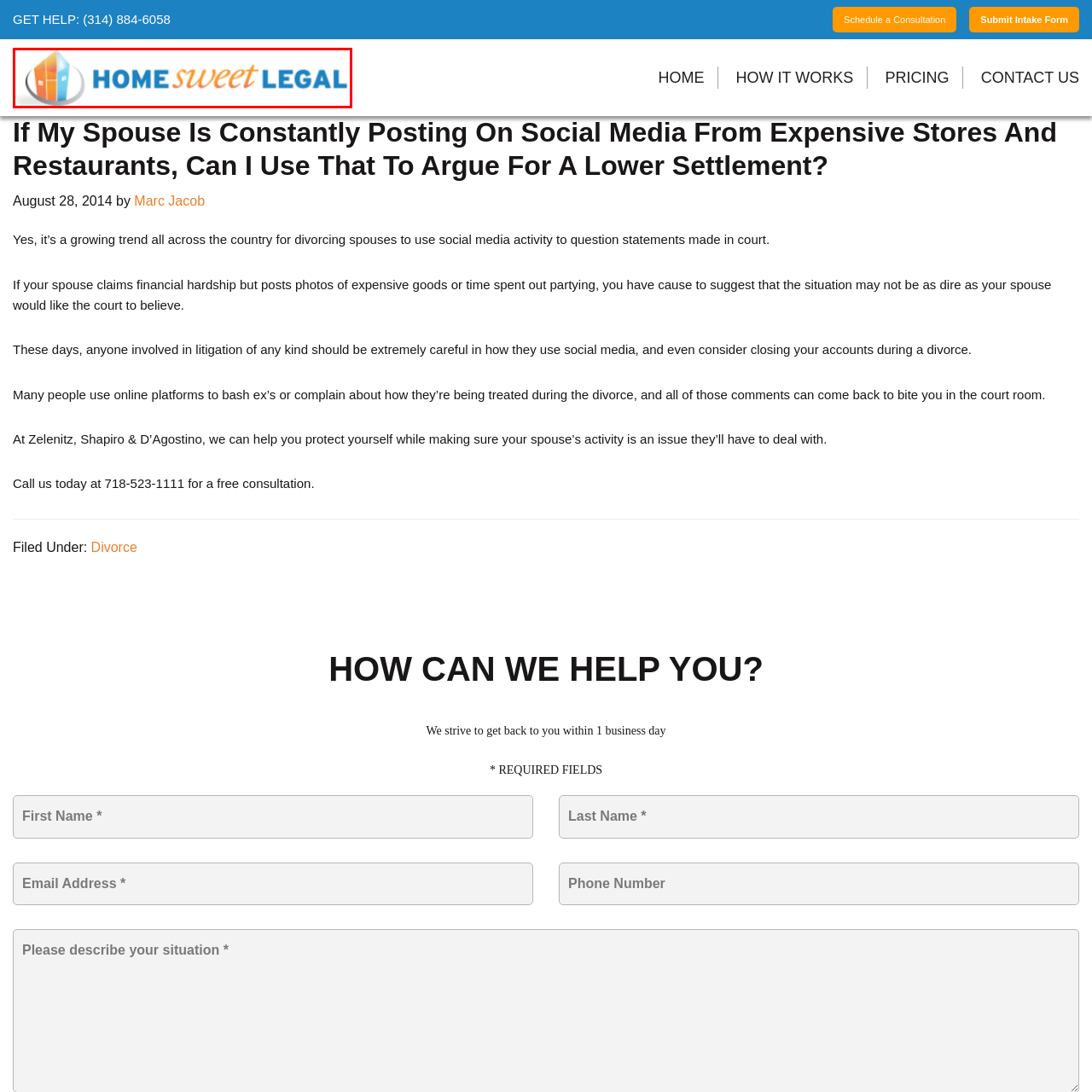Analyze the image surrounded by the red box and respond concisely: What is the atmosphere conveyed by the logo?

welcoming and approachable